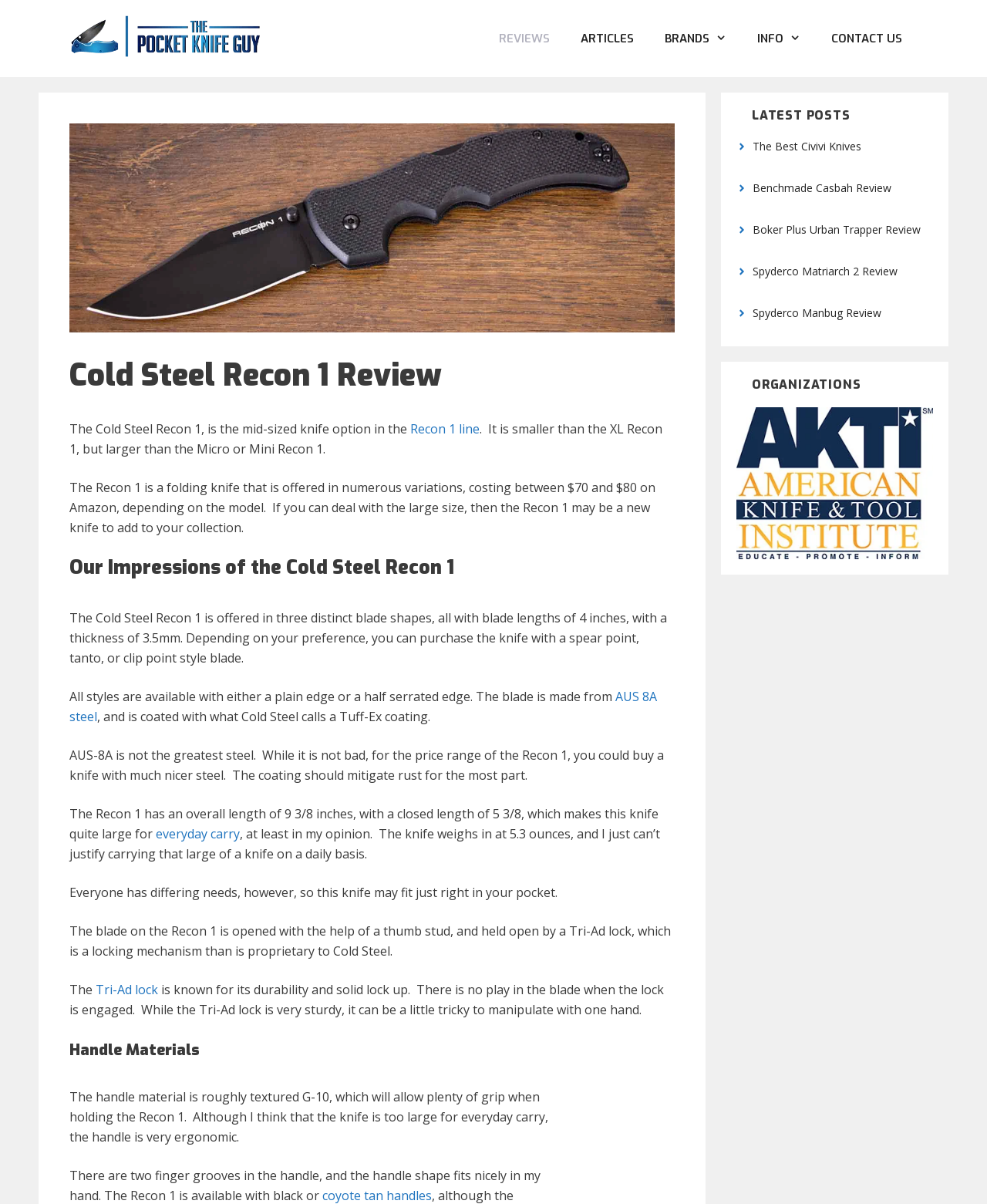Using the element description The Best Civivi Knives, predict the bounding box coordinates for the UI element. Provide the coordinates in (top-left x, top-left y, bottom-right x, bottom-right y) format with values ranging from 0 to 1.

[0.762, 0.115, 0.873, 0.127]